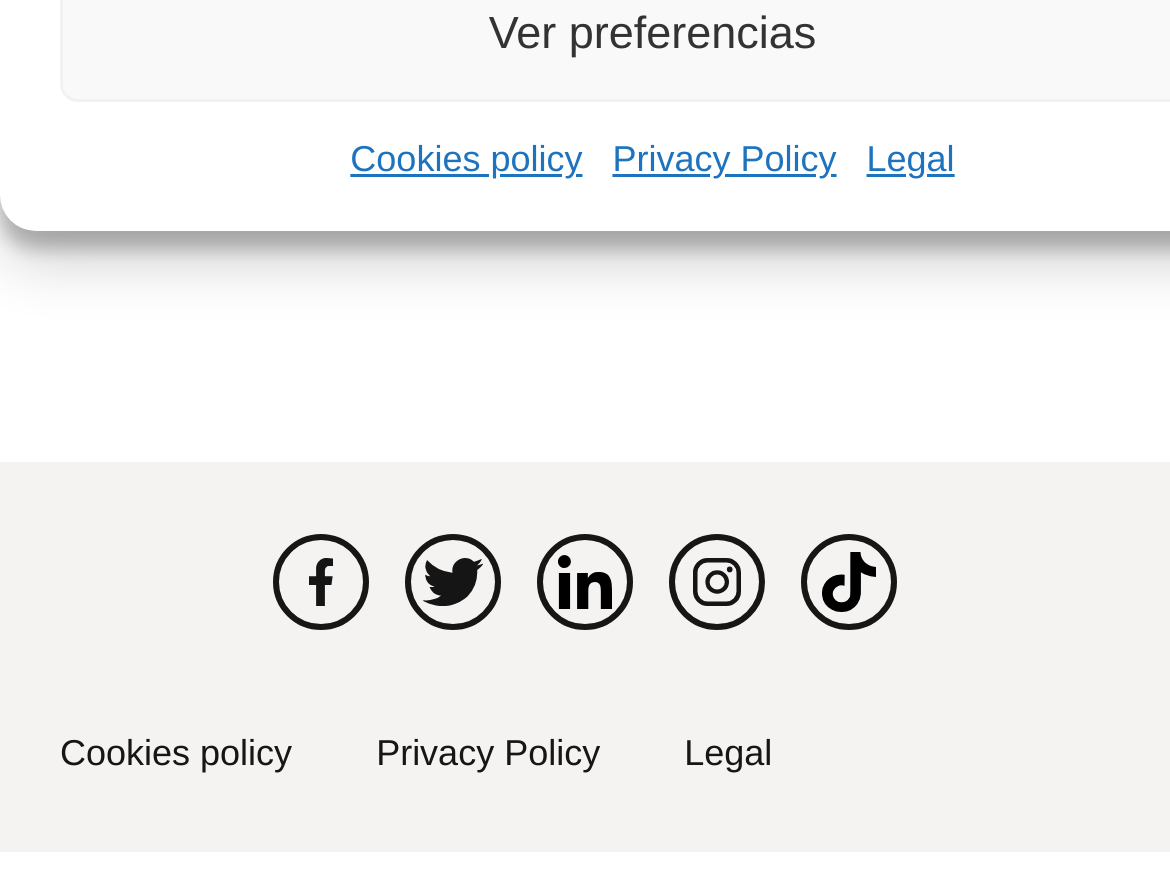What is the purpose of the links at the top?
Refer to the image and respond with a one-word or short-phrase answer.

Legal information